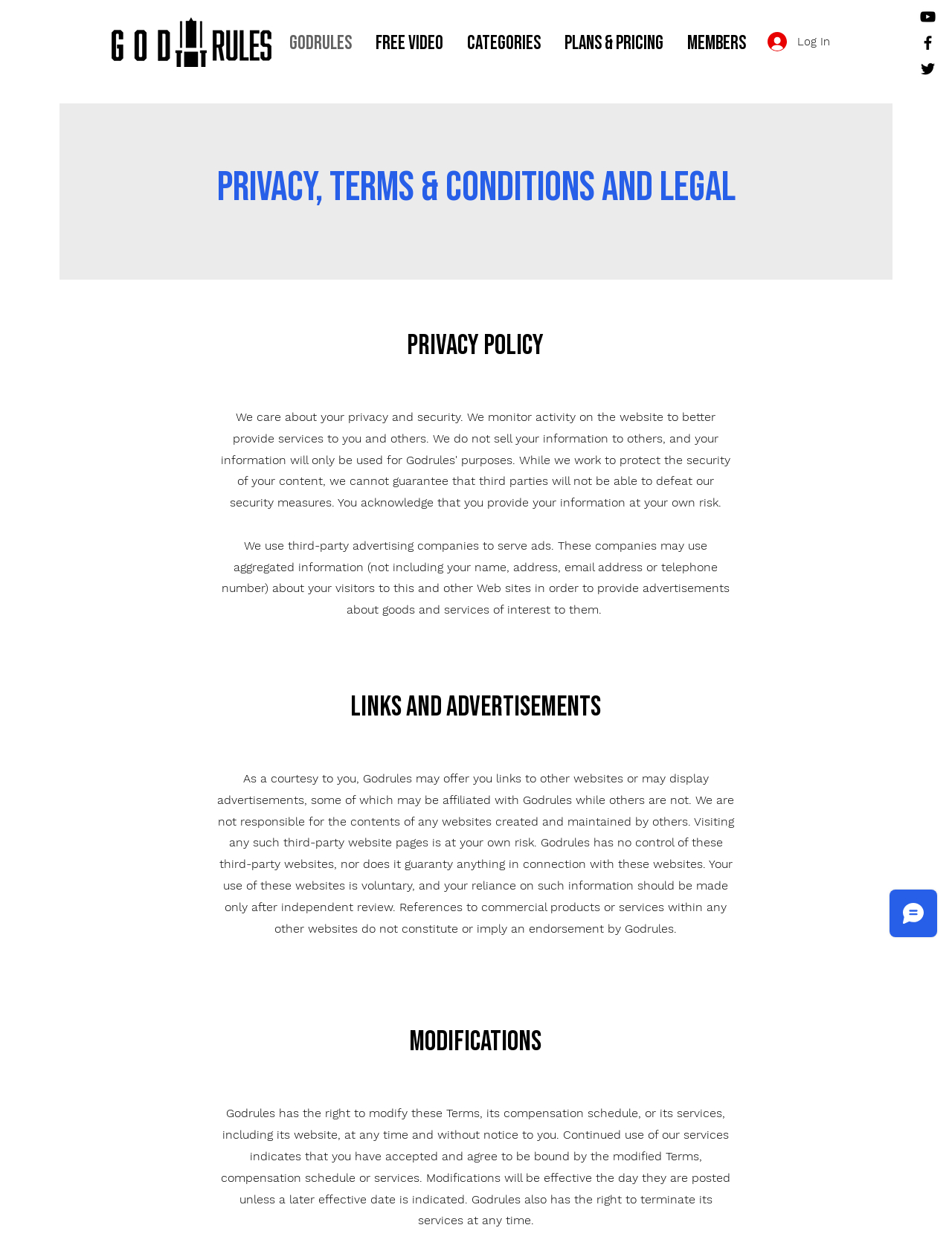Provide the bounding box coordinates of the UI element this sentence describes: "Plans & Pricing".

[0.58, 0.024, 0.709, 0.042]